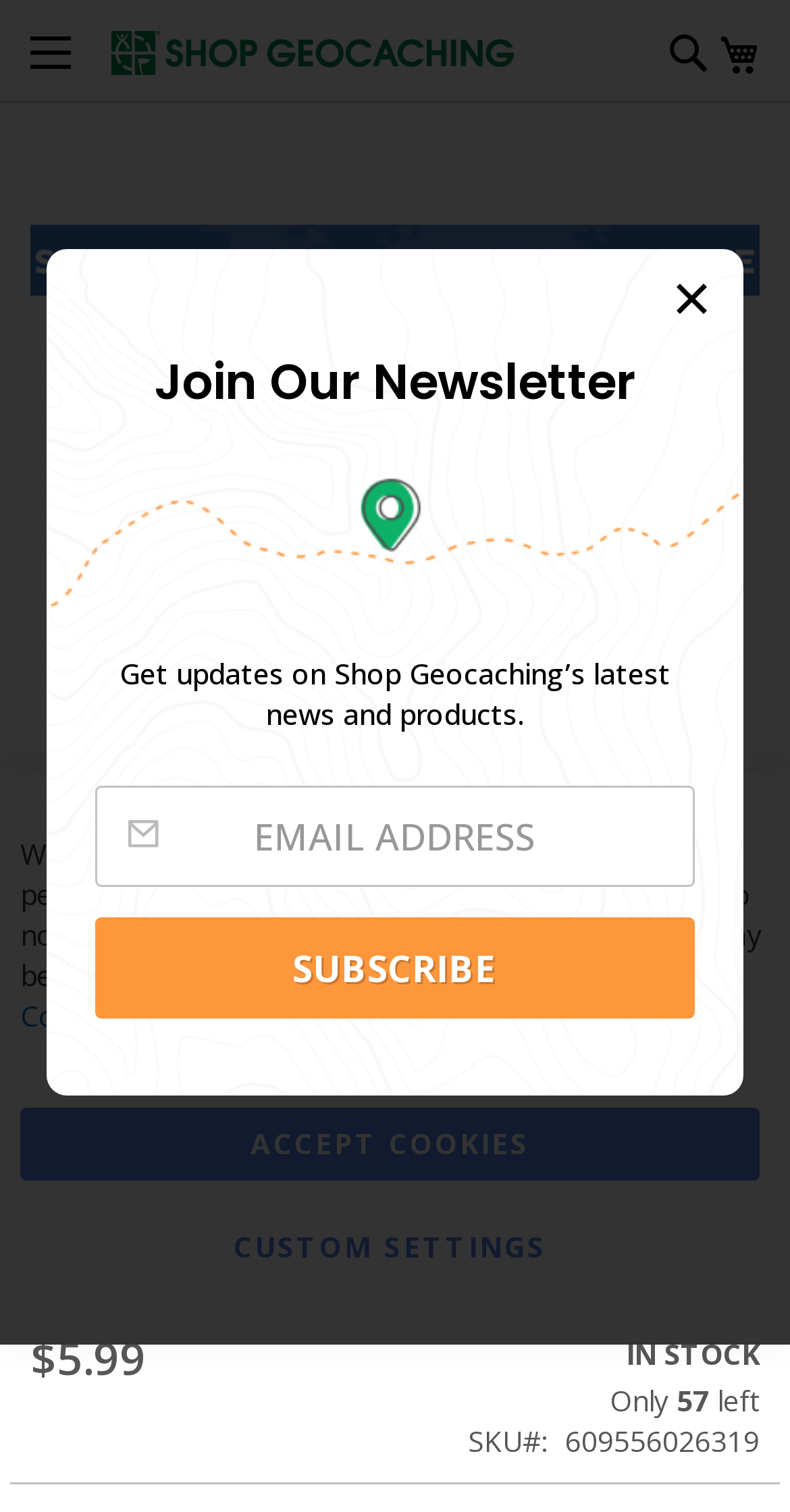Determine the bounding box coordinates of the clickable element necessary to fulfill the instruction: "Go to shopping cart". Provide the coordinates as four float numbers within the 0 to 1 range, i.e., [left, top, right, bottom].

[0.91, 0.023, 0.962, 0.05]